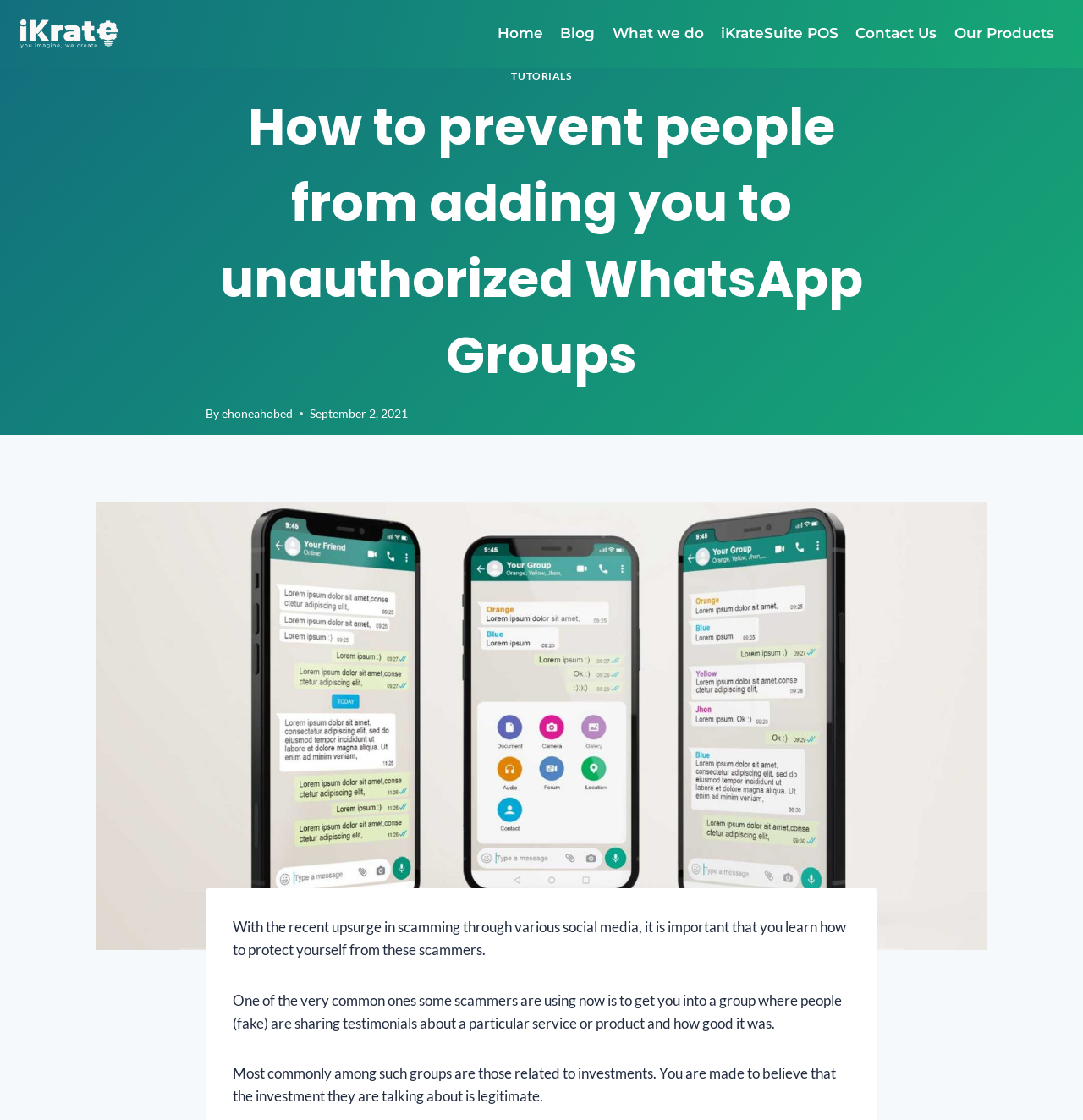Describe all visible elements and their arrangement on the webpage.

The webpage is about protecting oneself from scammers on social media, specifically on WhatsApp. At the top left, there is a logo of "iKrate" with a link to the website. Below the logo, there is a primary navigation menu with links to "Home", "Blog", "What we do", "iKrateSuite POS", "Contact Us", and "Our Products". 

The main content of the webpage is divided into two sections. The first section has a heading "How to prevent people from adding you to unauthorized WhatsApp Groups" and a subheading "By ehoneahobed" with a date "September 2, 2021". 

Below the heading, there is a large image related to unauthorized WhatsApp groups, taking up most of the page. On top of the image, there are three paragraphs of text. The first paragraph explains the importance of protecting oneself from scammers on social media. The second paragraph describes a common scamming technique where scammers create fake groups to share testimonials about a service or product. The third paragraph specifically mentions investment-related scams.